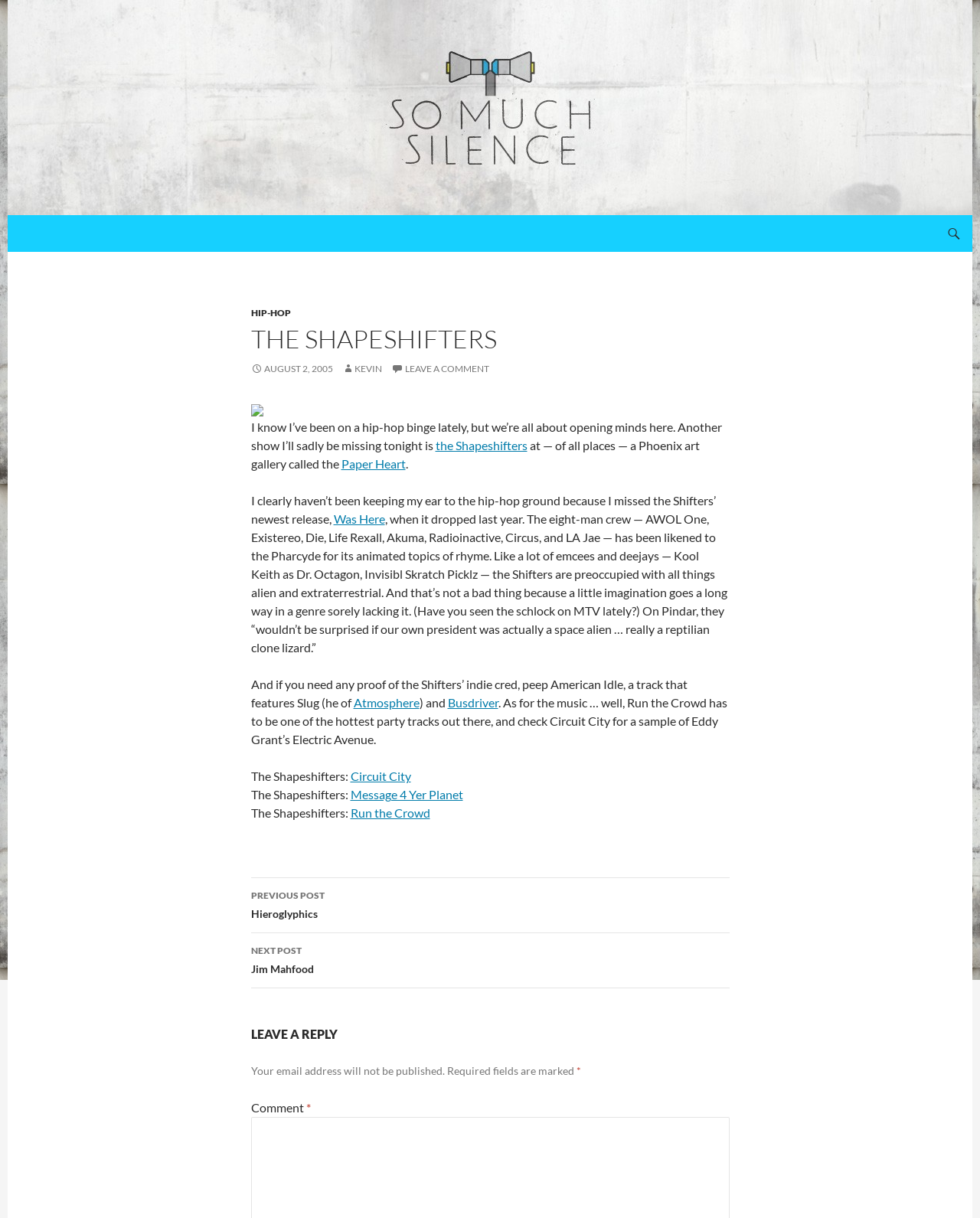How many members are in The Shapeshifters?
Craft a detailed and extensive response to the question.

The text mentions that The Shapeshifters are an eight-man crew consisting of AWOL One, Existereo, Die, Life Rexall, Akuma, Radioinactive, Circus, and LA Jae.